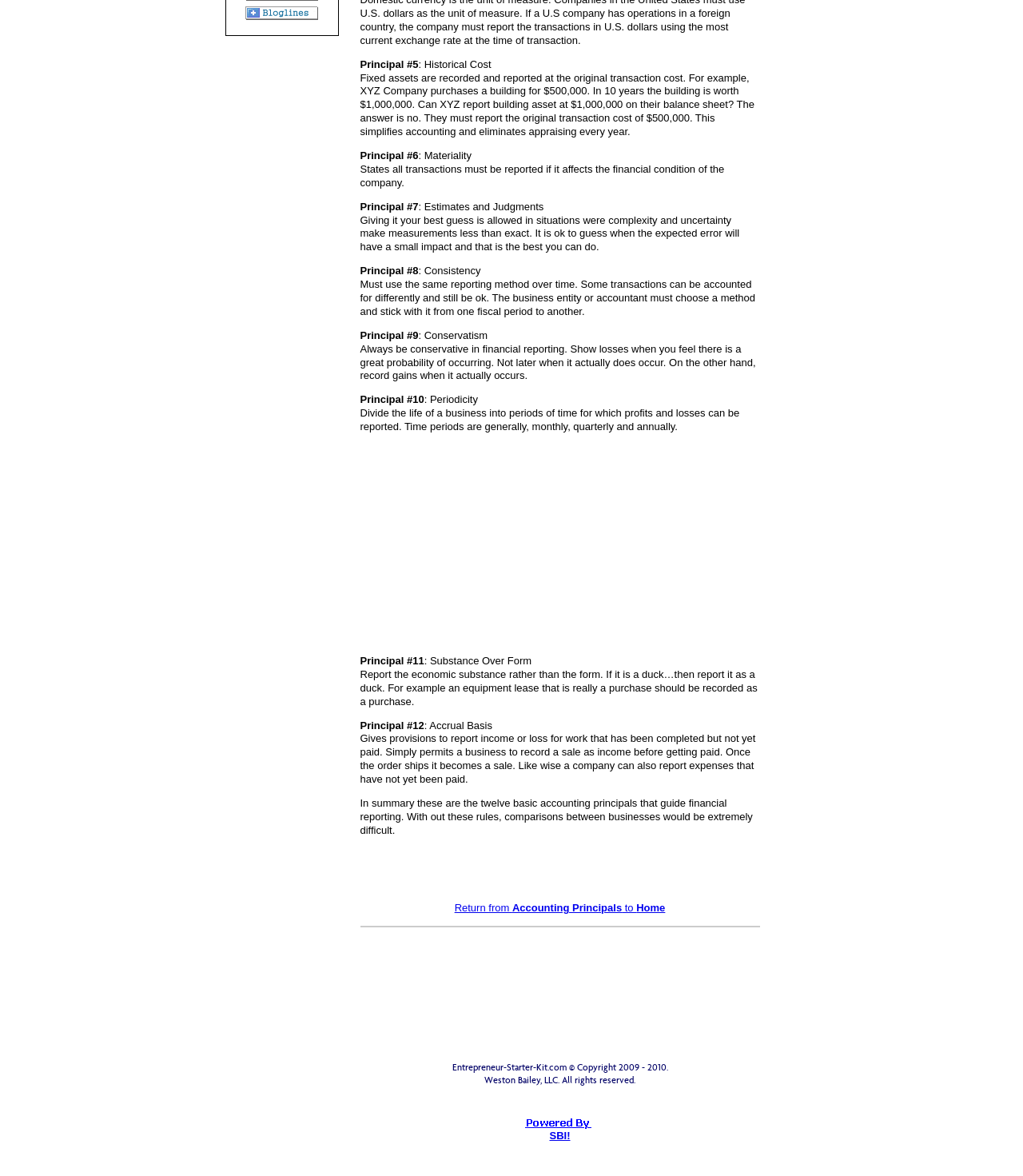Predict the bounding box of the UI element based on this description: "aria-label="Advertisement" name="aswift_4" title="Advertisement"".

[0.352, 0.378, 0.743, 0.548]